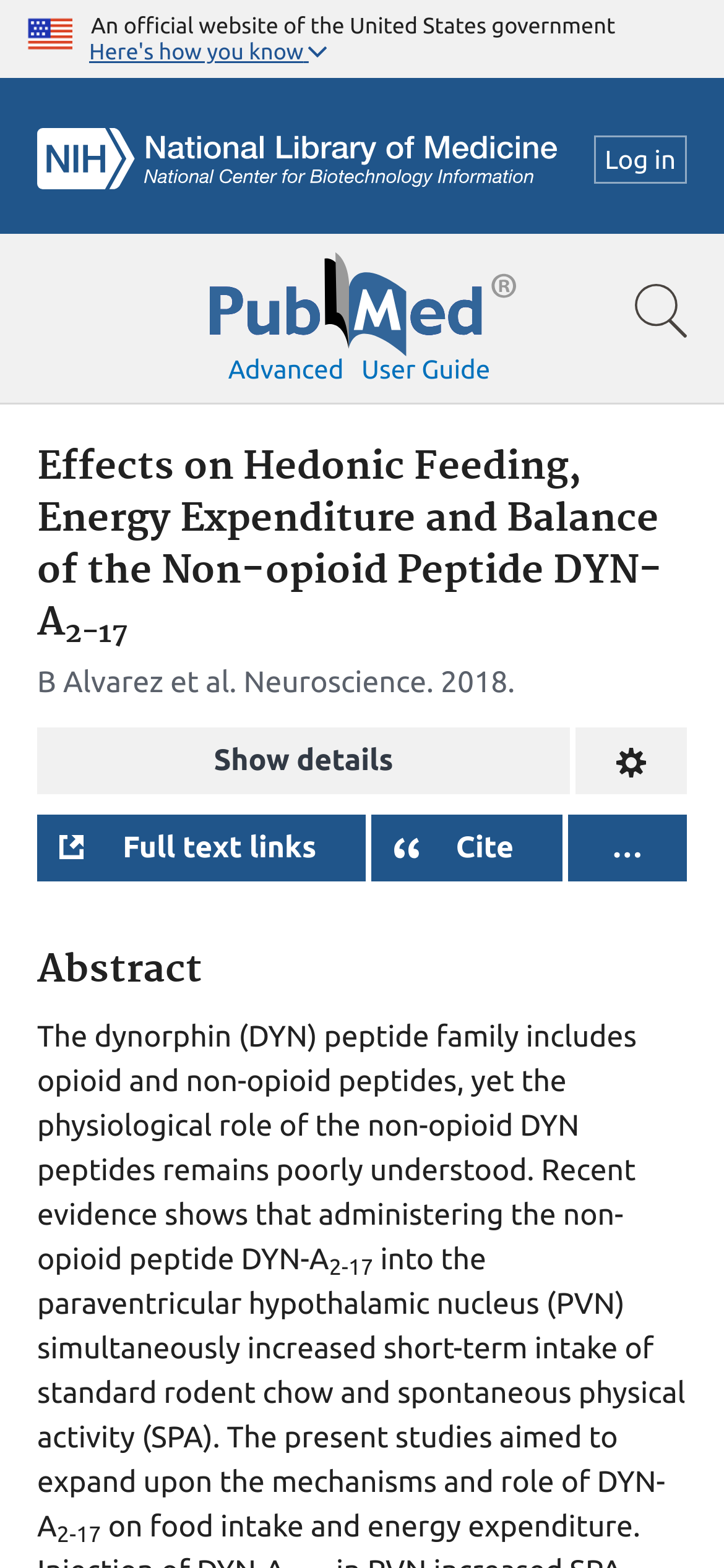What is the name of the peptide studied?
Look at the image and answer with only one word or phrase.

DYN-A2-17